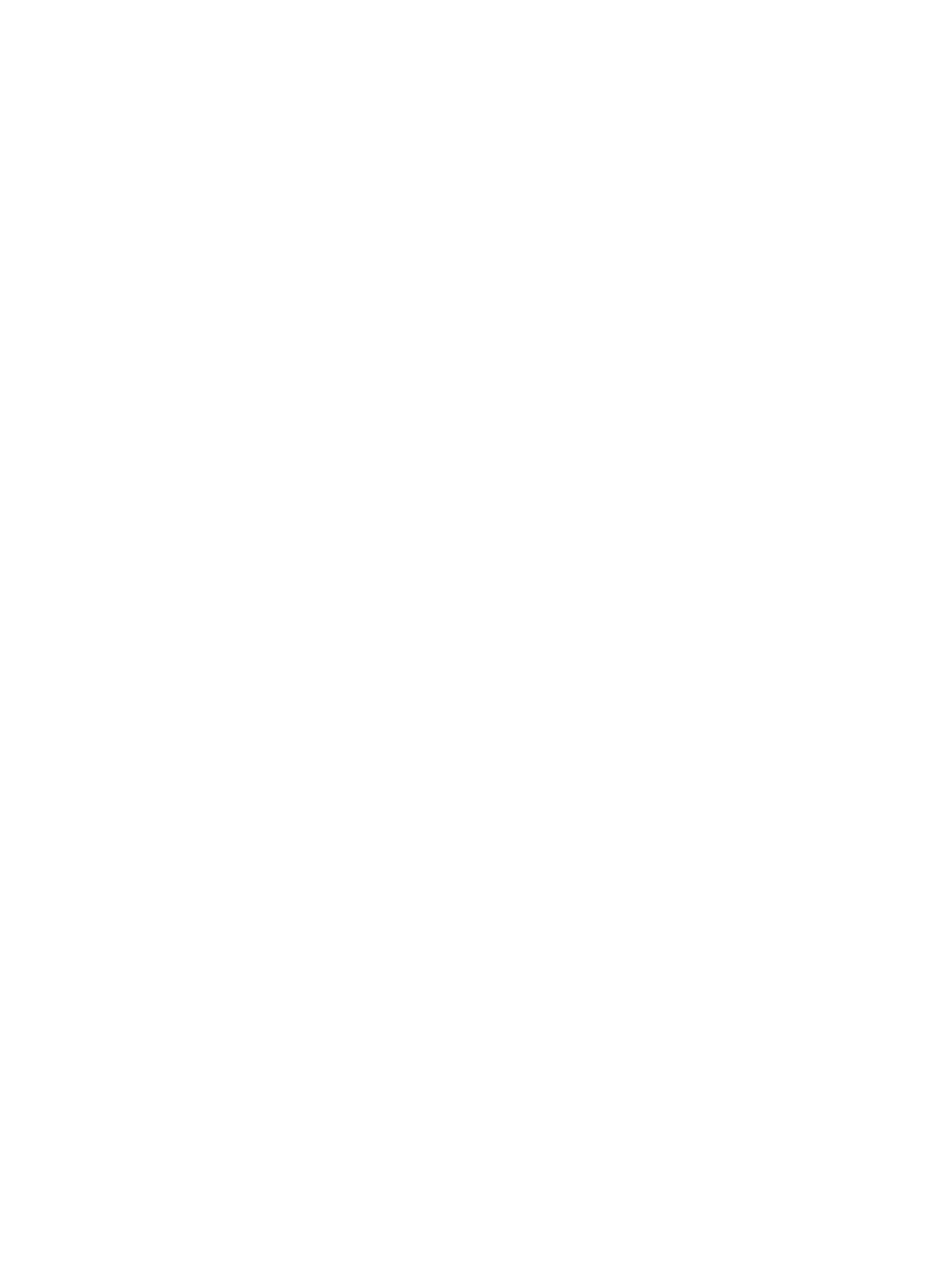Pinpoint the bounding box coordinates for the area that should be clicked to perform the following instruction: "Go to Now on View".

[0.348, 0.765, 0.419, 0.775]